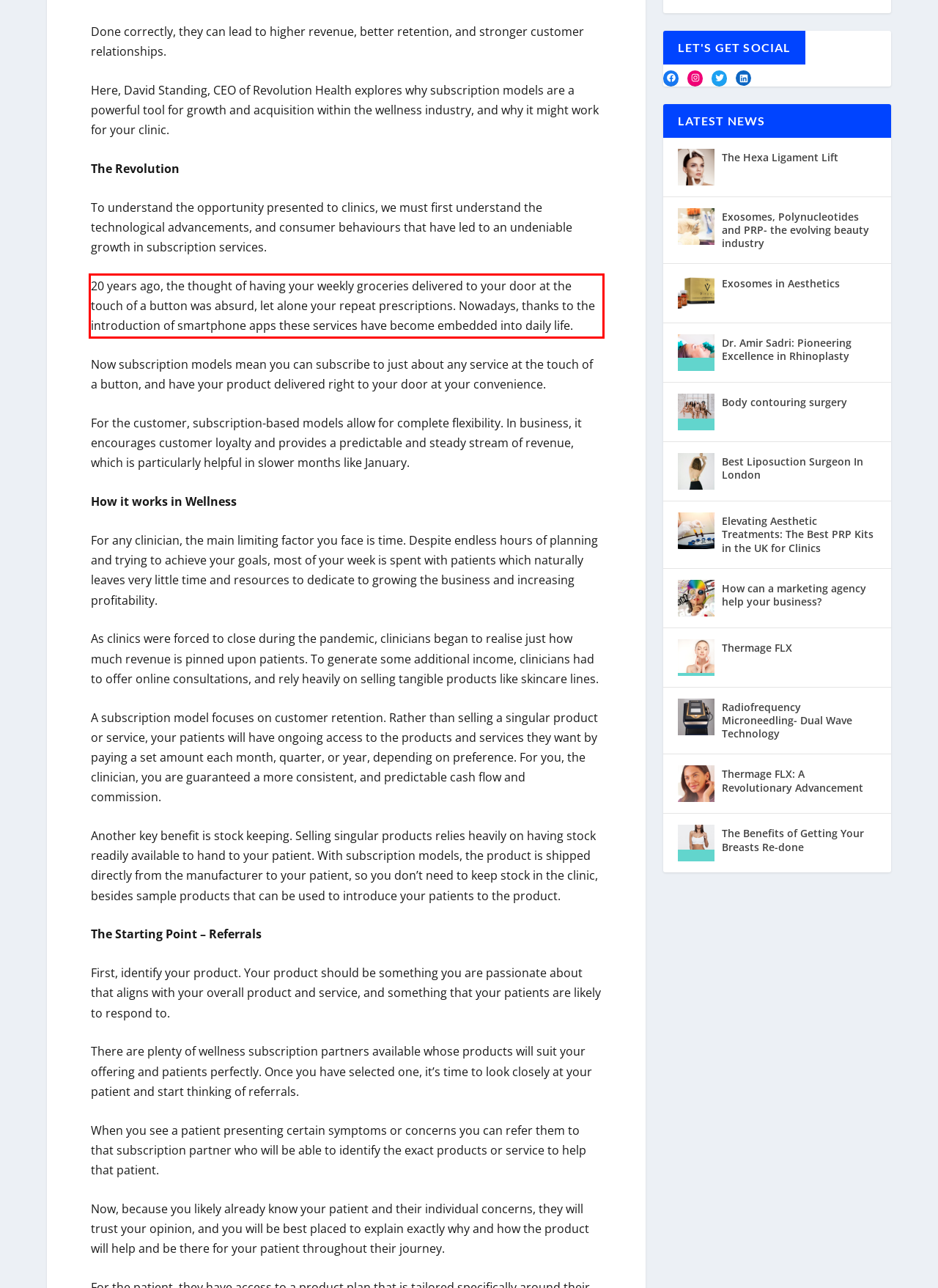From the given screenshot of a webpage, identify the red bounding box and extract the text content within it.

20 years ago, the thought of having your weekly groceries delivered to your door at the touch of a button was absurd, let alone your repeat prescriptions. Nowadays, thanks to the introduction of smartphone apps these services have become embedded into daily life.